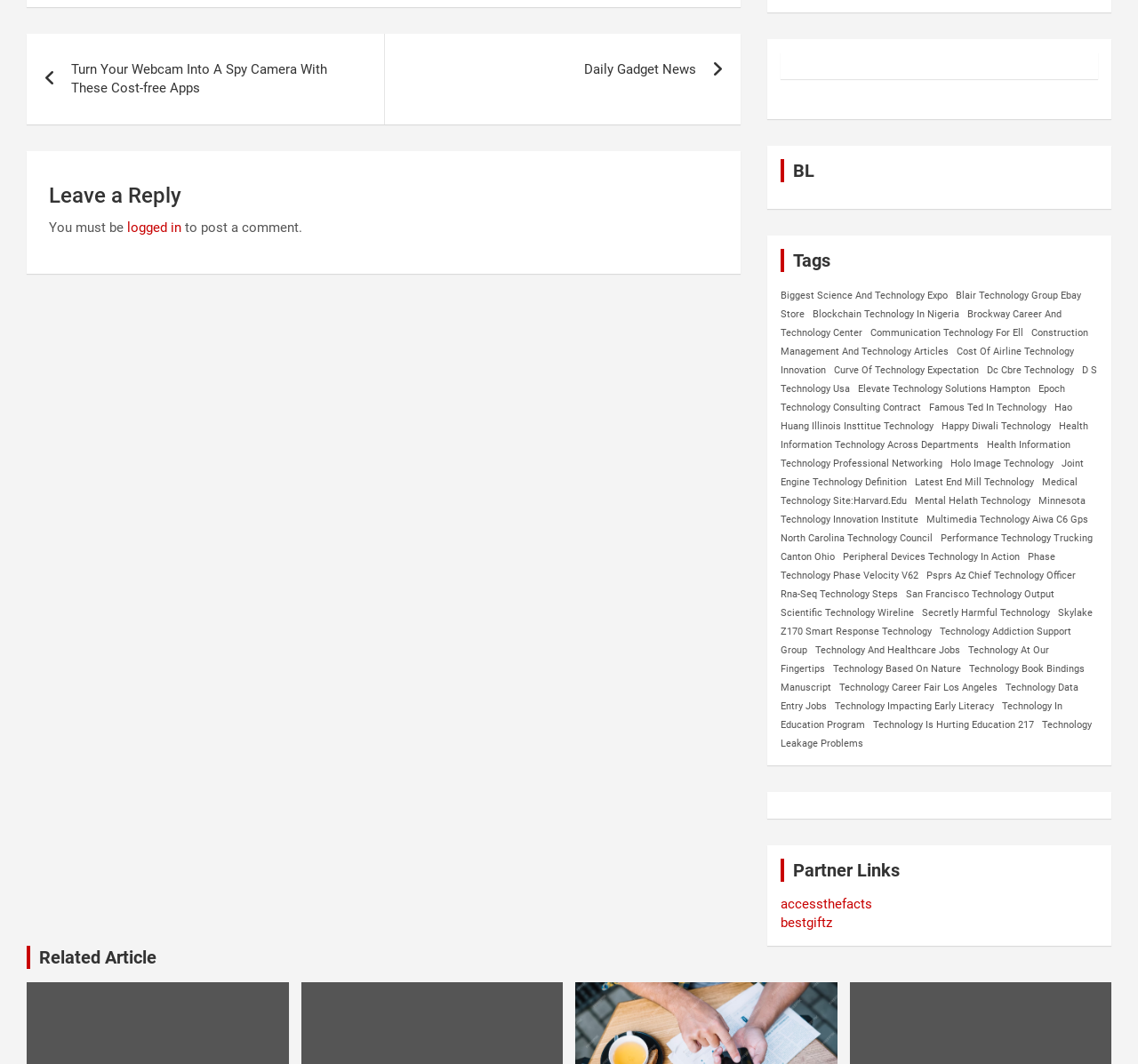Please find the bounding box coordinates of the element that must be clicked to perform the given instruction: "Click on 'Related Article'". The coordinates should be four float numbers from 0 to 1, i.e., [left, top, right, bottom].

[0.034, 0.89, 0.138, 0.91]